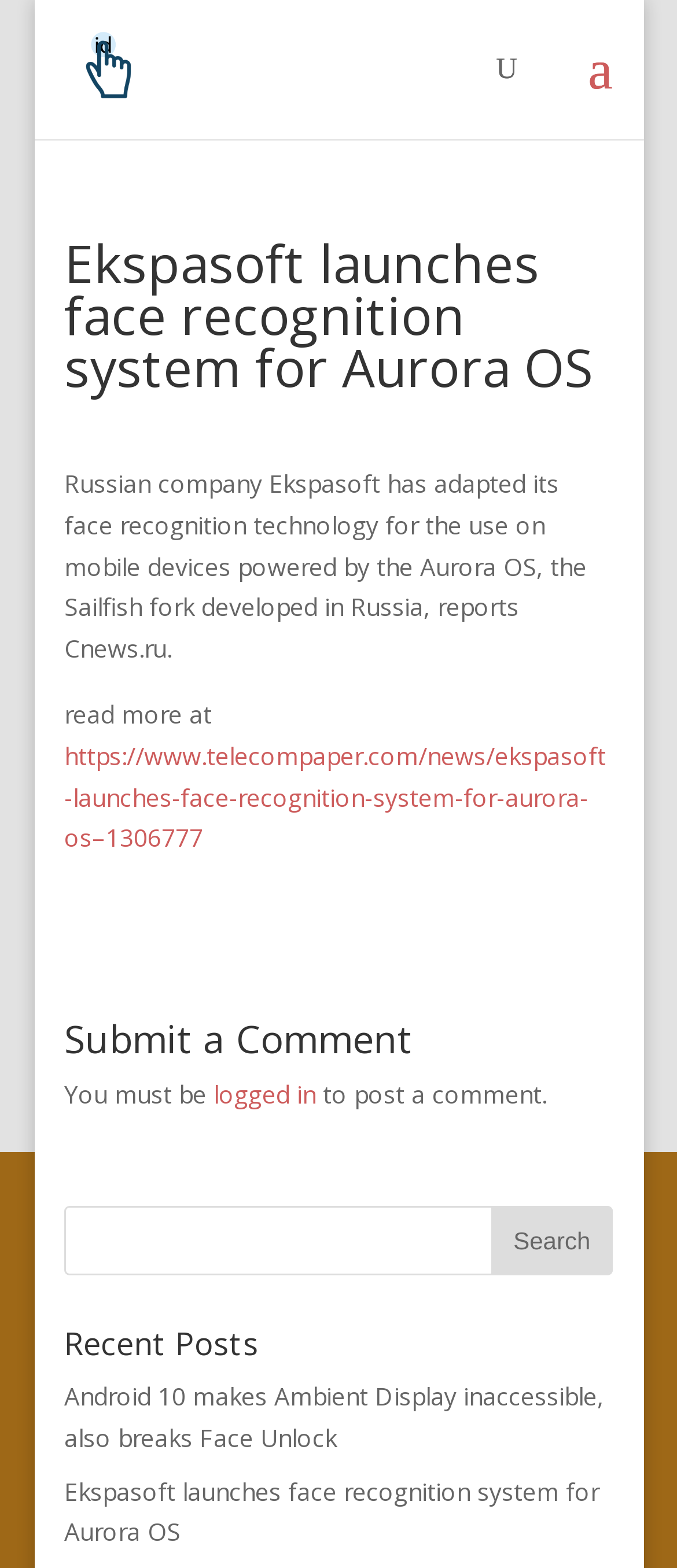Determine the bounding box coordinates in the format (top-left x, top-left y, bottom-right x, bottom-right y). Ensure all values are floating point numbers between 0 and 1. Identify the bounding box of the UI element described by: logged in

[0.316, 0.687, 0.467, 0.708]